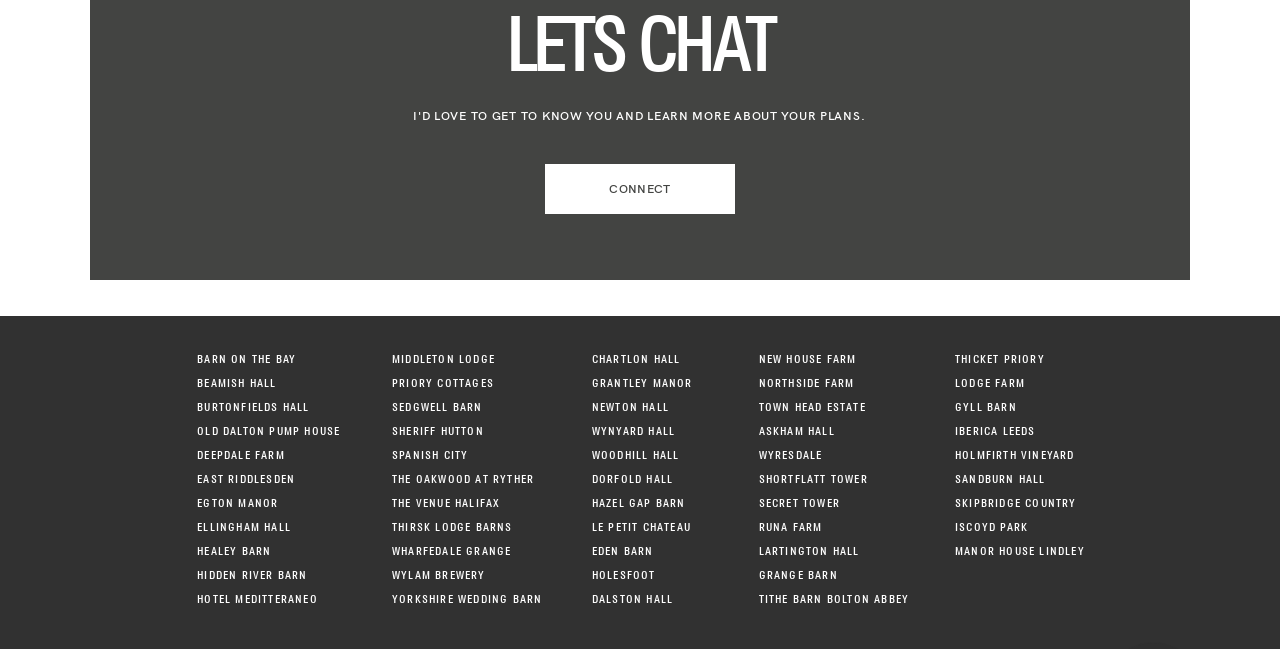Could you specify the bounding box coordinates for the clickable section to complete the following instruction: "Check the image advertisement"?

None